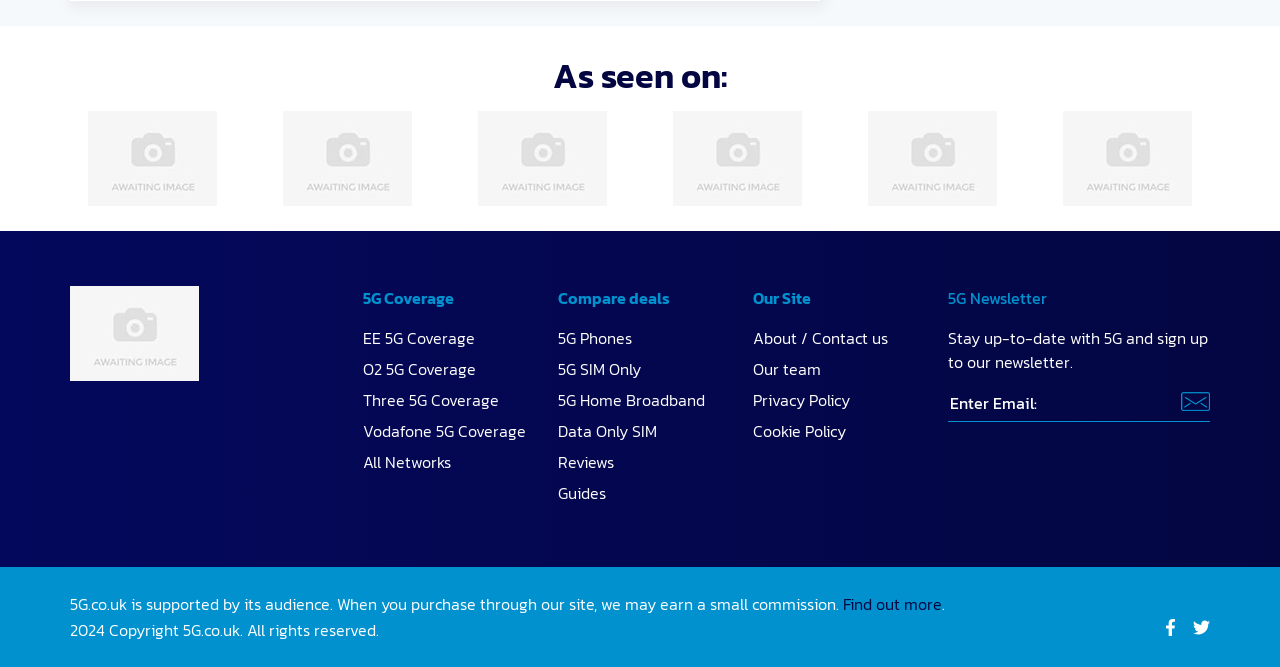Please identify the bounding box coordinates of the element on the webpage that should be clicked to follow this instruction: "Click on 5G Coverage". The bounding box coordinates should be given as four float numbers between 0 and 1, formatted as [left, top, right, bottom].

[0.283, 0.429, 0.354, 0.465]